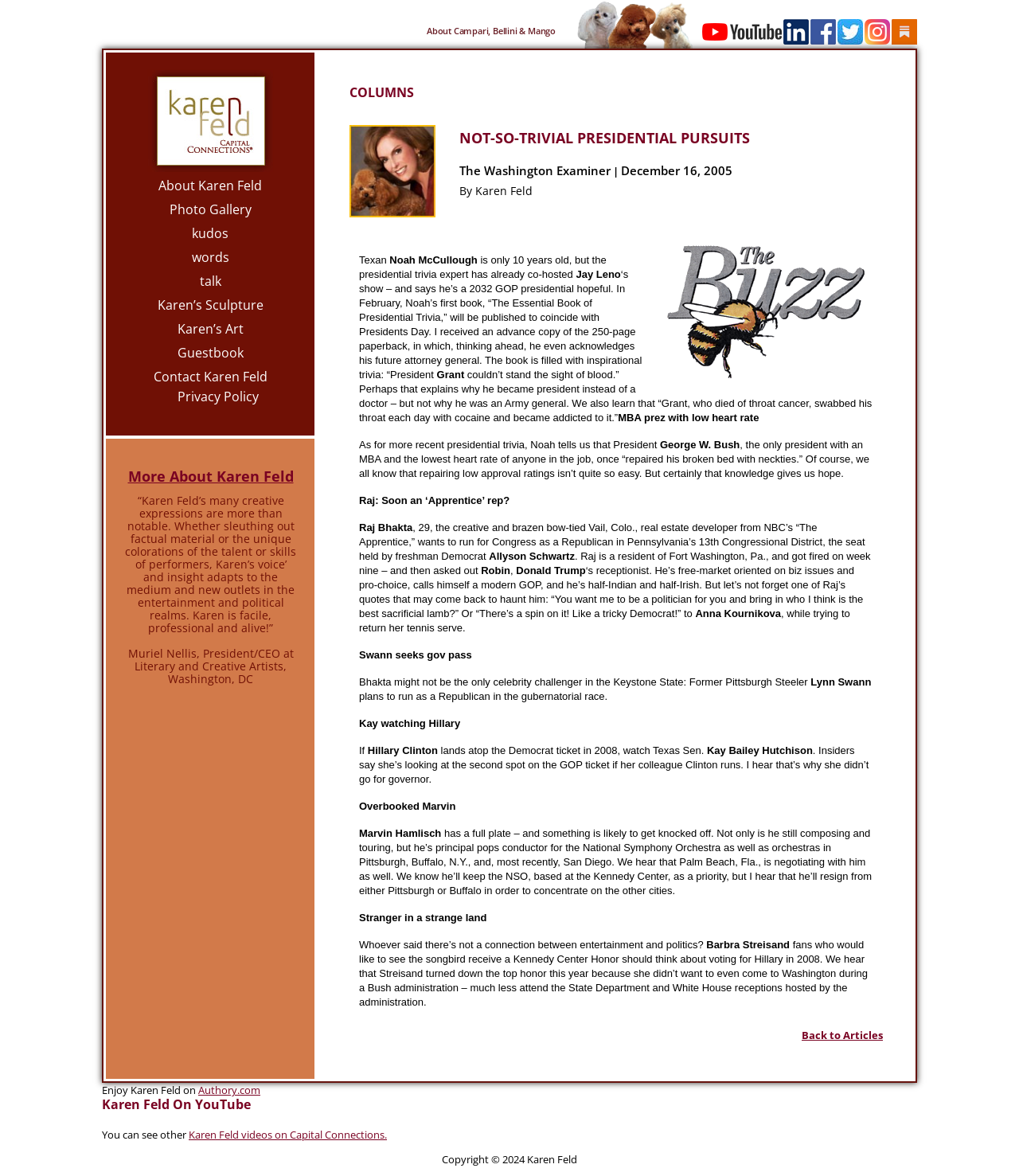Show the bounding box coordinates for the HTML element as described: "Contact Karen Feld".

[0.108, 0.312, 0.305, 0.329]